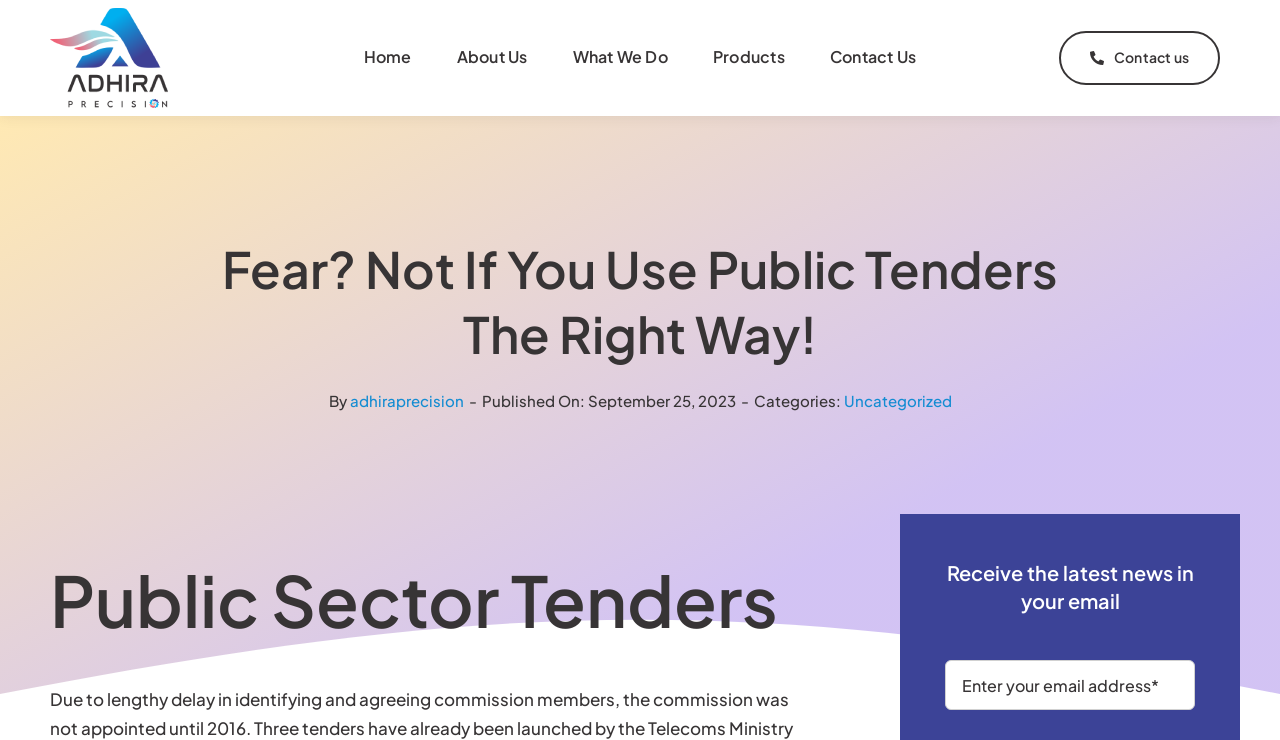Please find and report the bounding box coordinates of the element to click in order to perform the following action: "Click on the 'Public Sector Tenders' heading". The coordinates should be expressed as four float numbers between 0 and 1, in the format [left, top, right, bottom].

[0.039, 0.758, 0.625, 0.862]